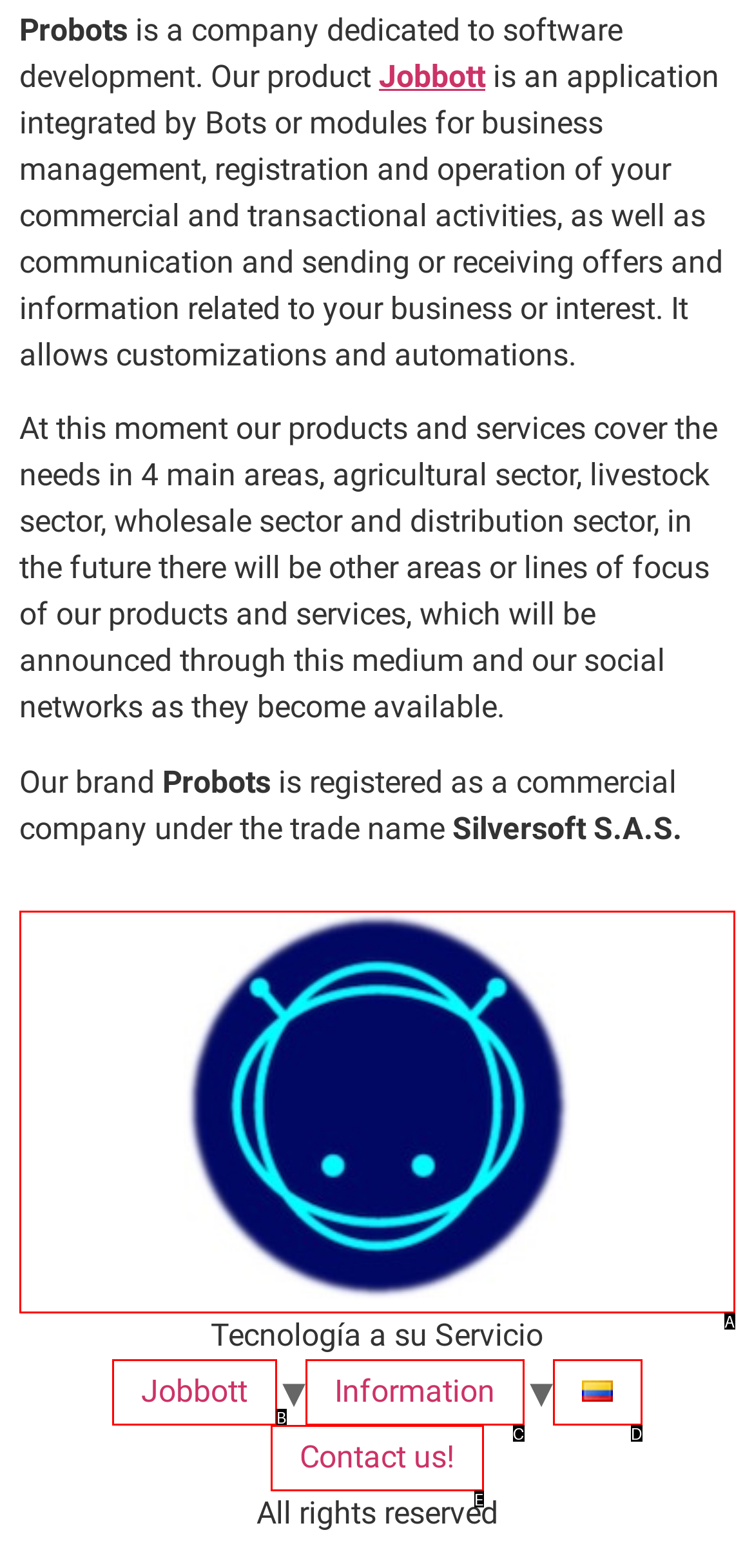Find the option that aligns with: Information
Provide the letter of the corresponding option.

C